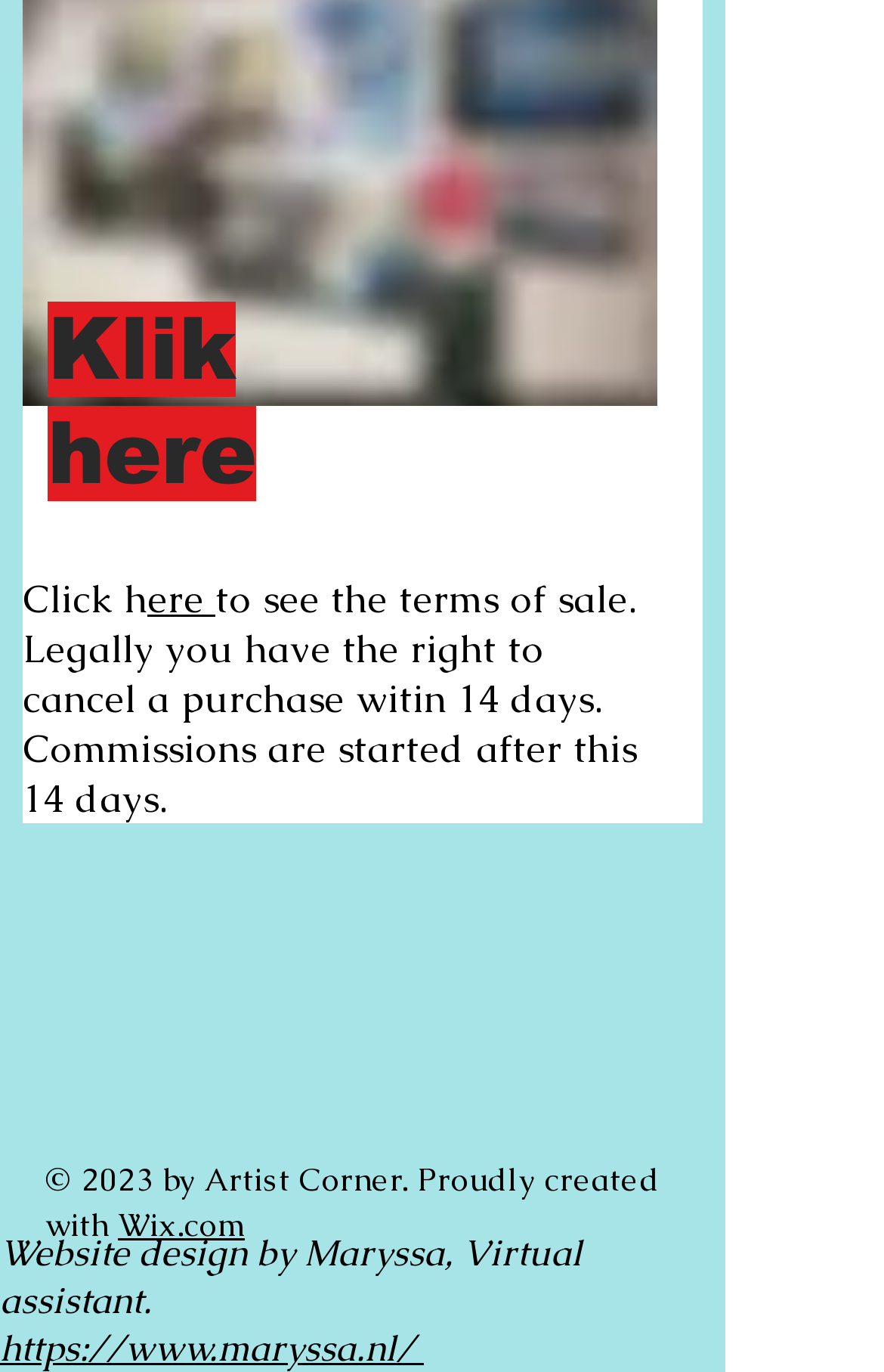Answer with a single word or phrase: 
What is the name of the company that owns the website?

Artist Corner